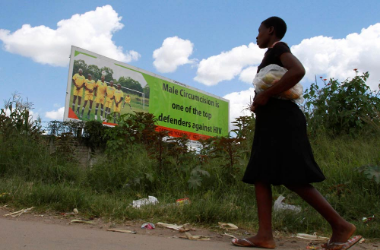What is the contrast in the scene?
Please use the image to provide a one-word or short phrase answer.

Urban landscape vs. blue sky and clouds